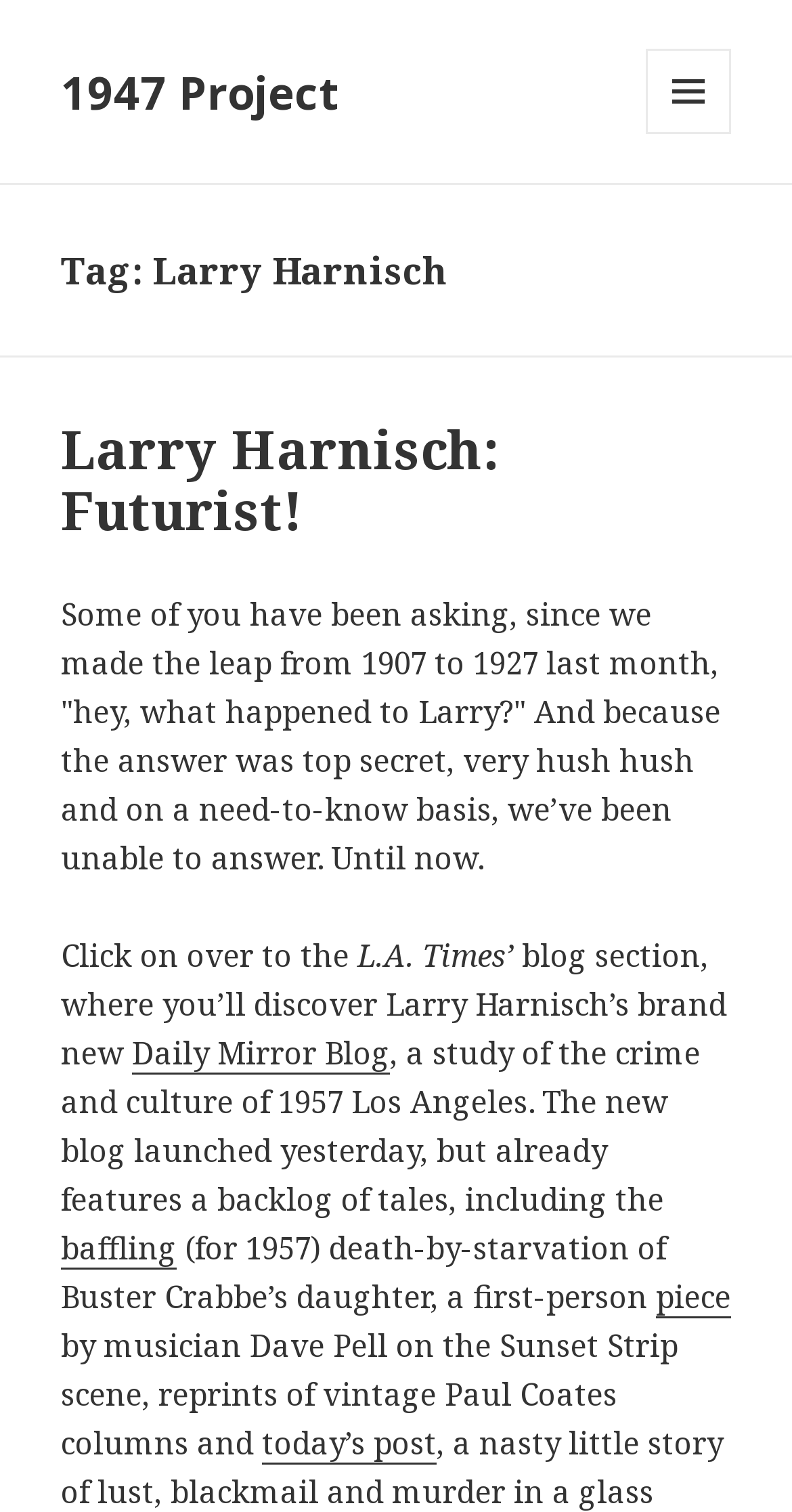Identify the bounding box of the UI element that matches this description: "today’s post".

[0.331, 0.94, 0.551, 0.968]